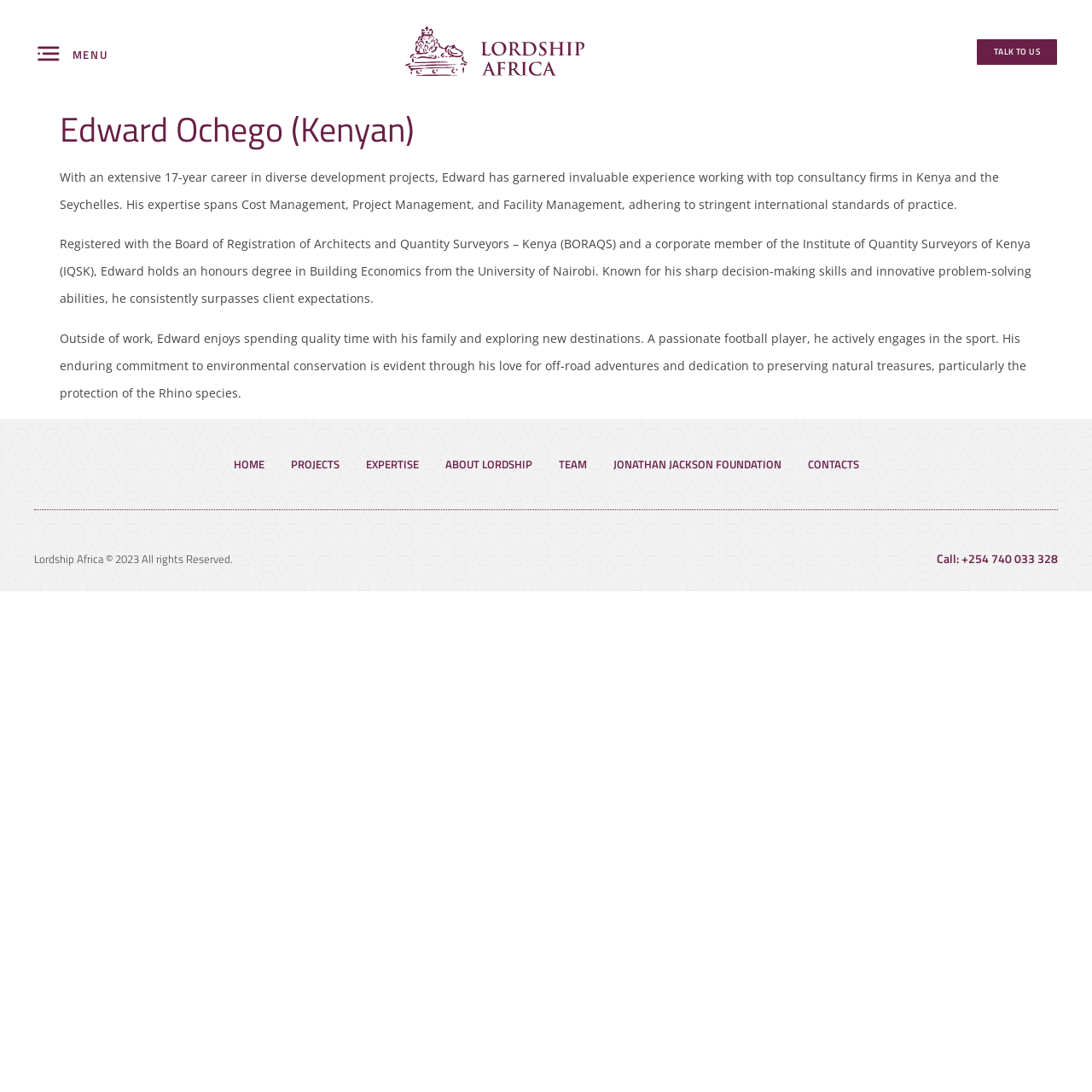Using the elements shown in the image, answer the question comprehensively: What is one of Edward's hobbies?

The webpage mentions that Edward enjoys spending quality time with his family and exploring new destinations, and also that he is a passionate football player, which indicates that football is one of his hobbies.